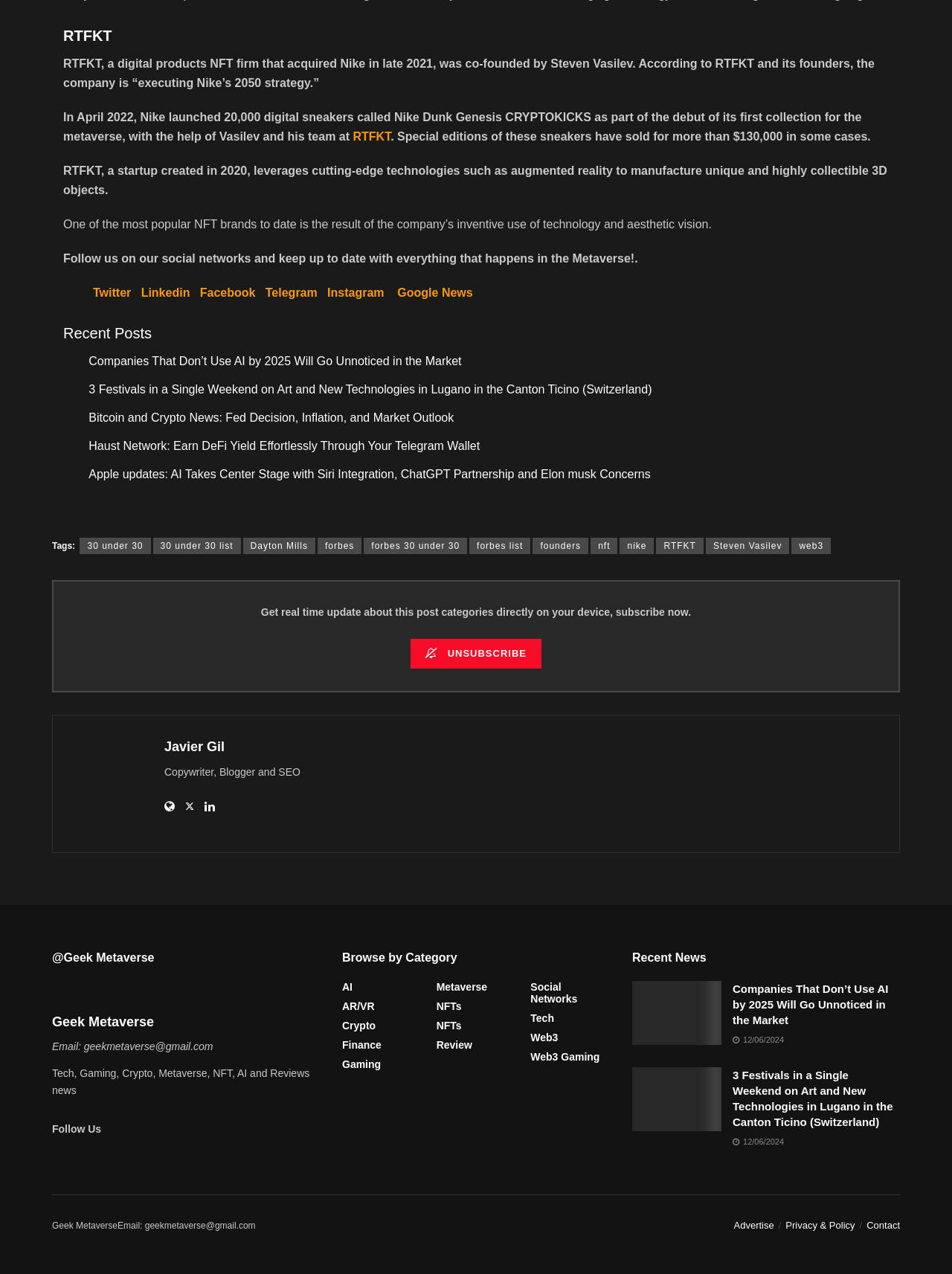Identify the bounding box coordinates of the region that needs to be clicked to carry out this instruction: "Follow Javier Gil". Provide these coordinates as four float numbers ranging from 0 to 1, i.e., [left, top, right, bottom].

[0.173, 0.58, 0.236, 0.592]